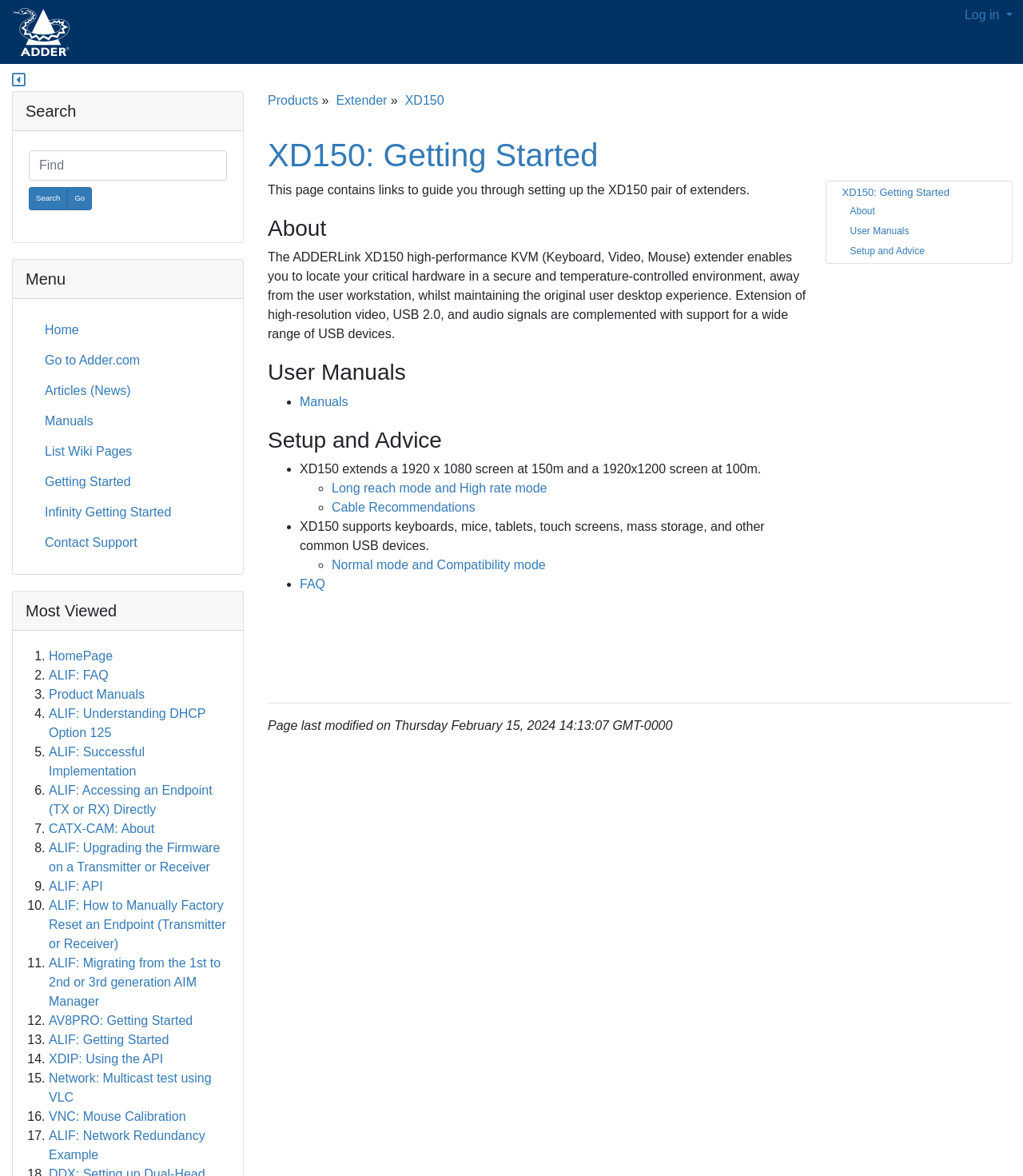Analyze the image and provide a detailed answer to the question: What is the purpose of the XD150?

The XD150 is a KVM extender that enables users to locate their critical hardware in a secure and temperature-controlled environment, away from the user workstation, whilst maintaining the original user desktop experience.